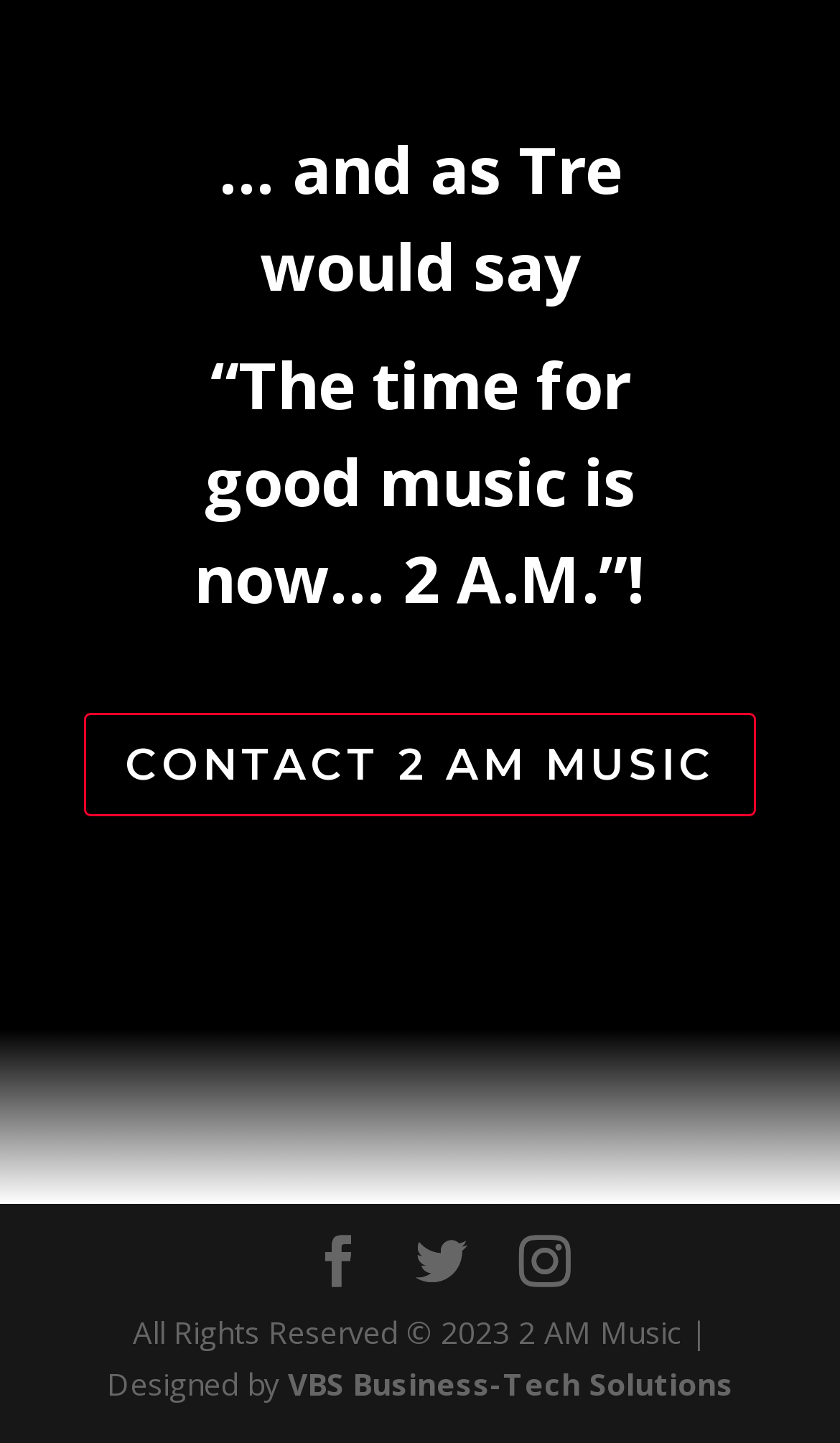What is the year of copyright?
Use the image to give a comprehensive and detailed response to the question.

The year of copyright can be found in the footer of the webpage, where it is stated 'All Rights Reserved © 2023'.